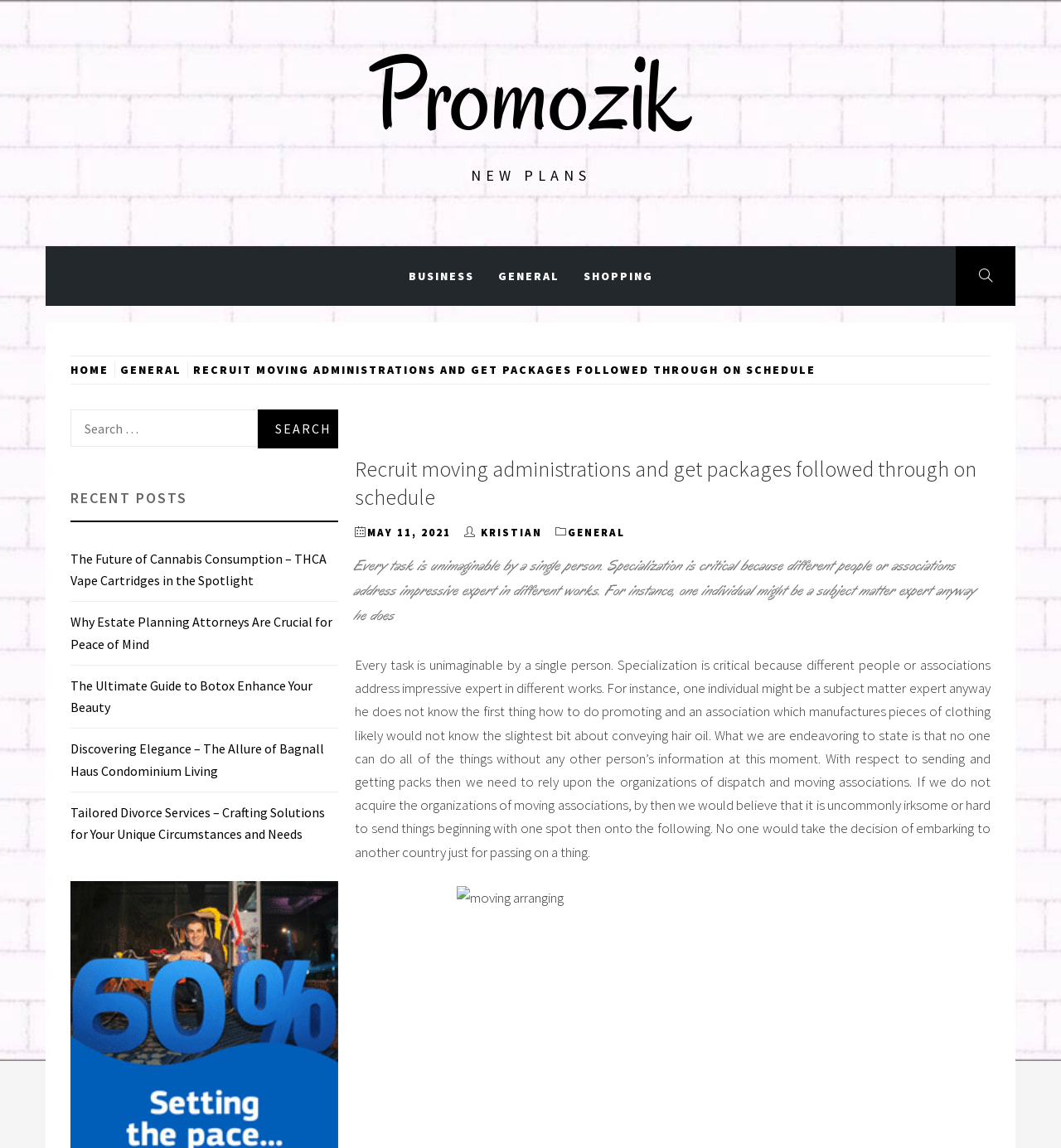Identify the bounding box coordinates of the section to be clicked to complete the task described by the following instruction: "Click on the 'BUSINESS' link". The coordinates should be four float numbers between 0 and 1, formatted as [left, top, right, bottom].

[0.373, 0.214, 0.458, 0.266]